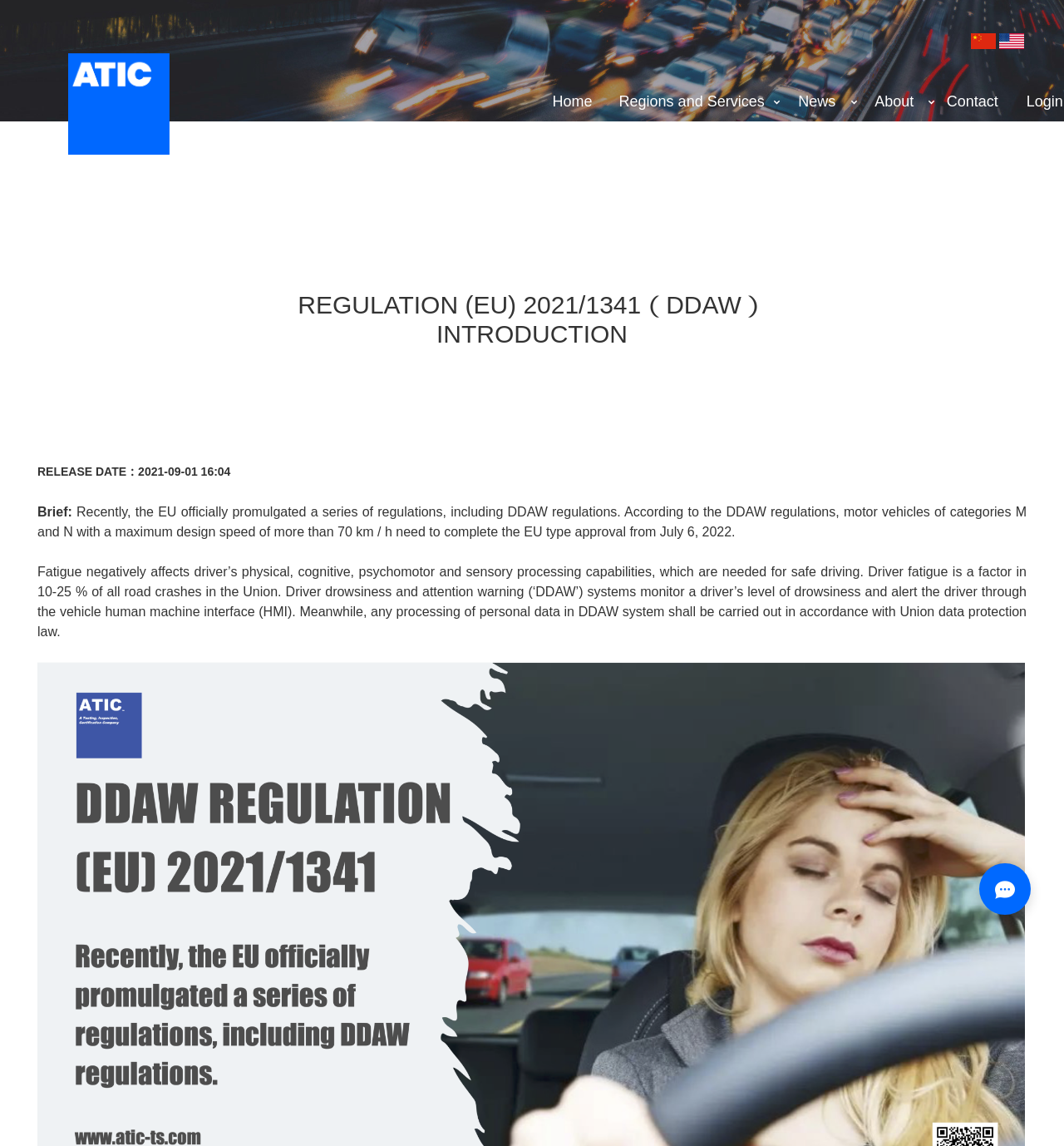Please answer the following question using a single word or phrase: 
What percentage of road crashes in the Union is caused by driver fatigue?

10-25 %